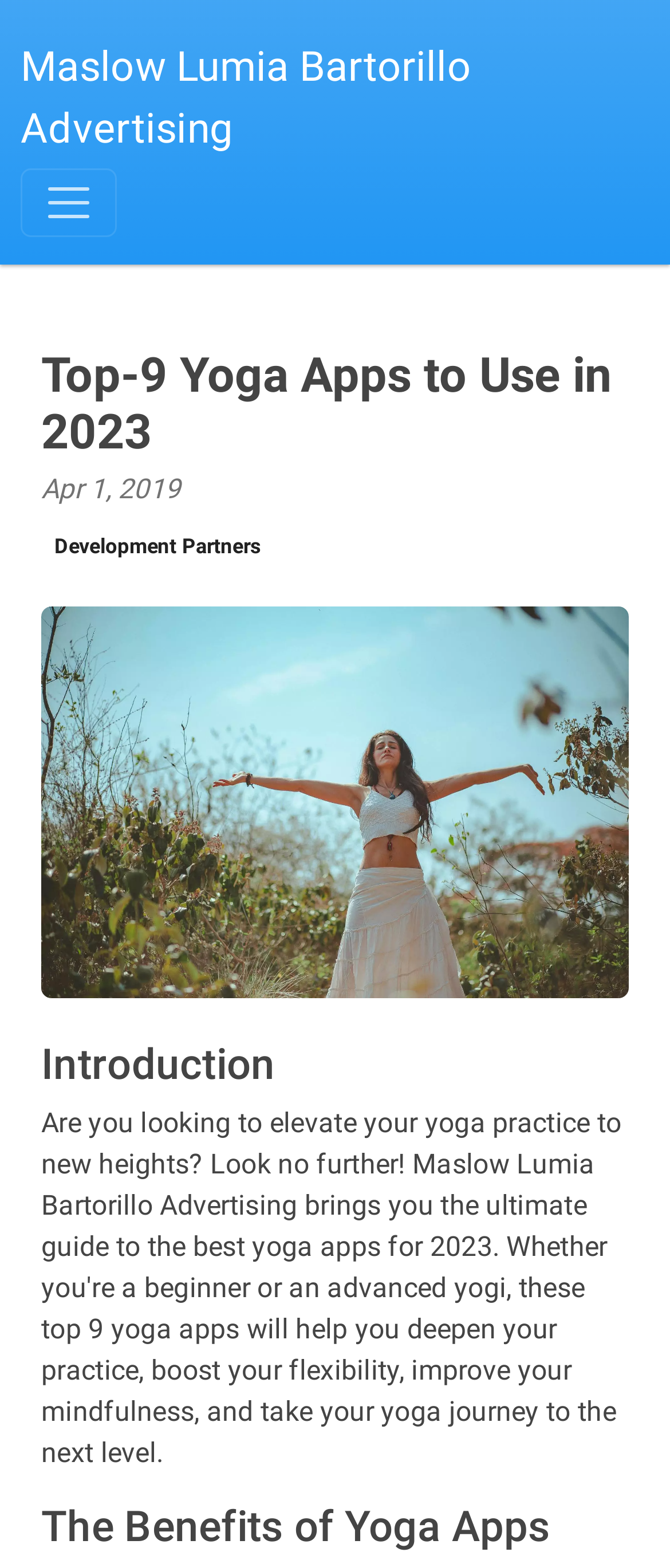What is below the image on the webpage?
Answer the question based on the image using a single word or a brief phrase.

Introduction heading